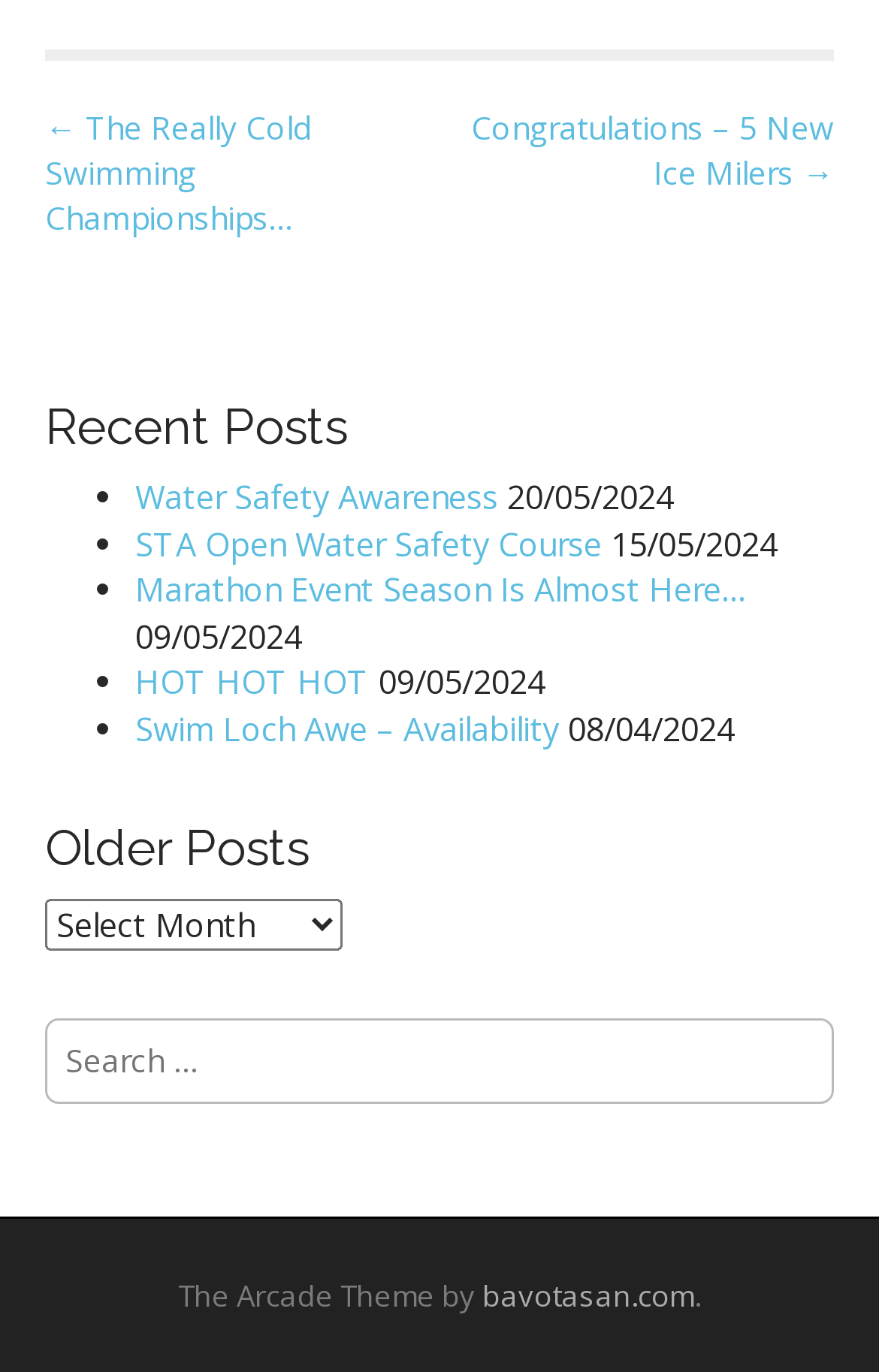Could you find the bounding box coordinates of the clickable area to complete this instruction: "search for something"?

[0.051, 0.742, 0.949, 0.804]